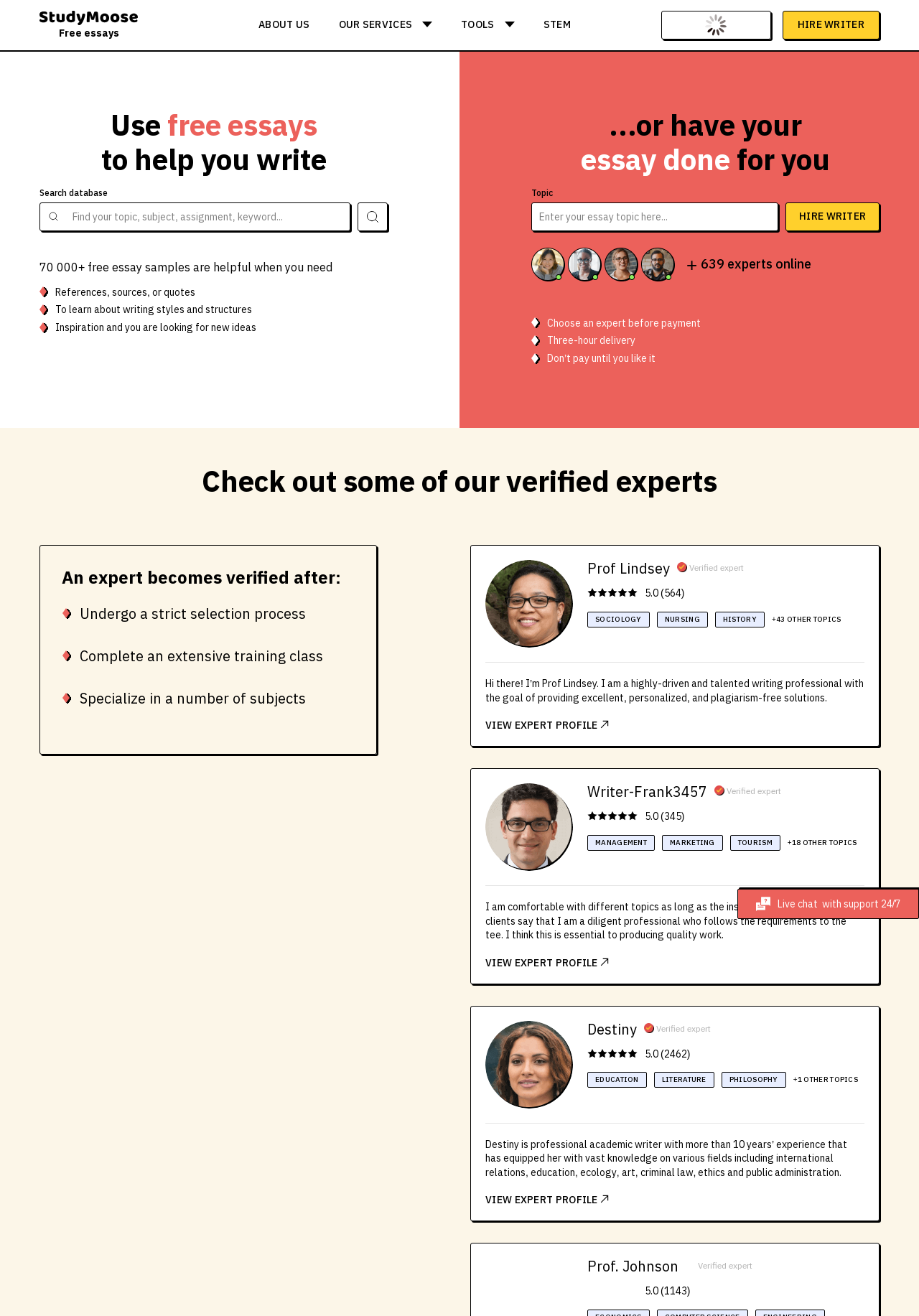How many experts are online?
Please ensure your answer is as detailed and informative as possible.

The number of experts online can be found in the section that says 'Choose an expert before payment', where it displays '639 experts online'.